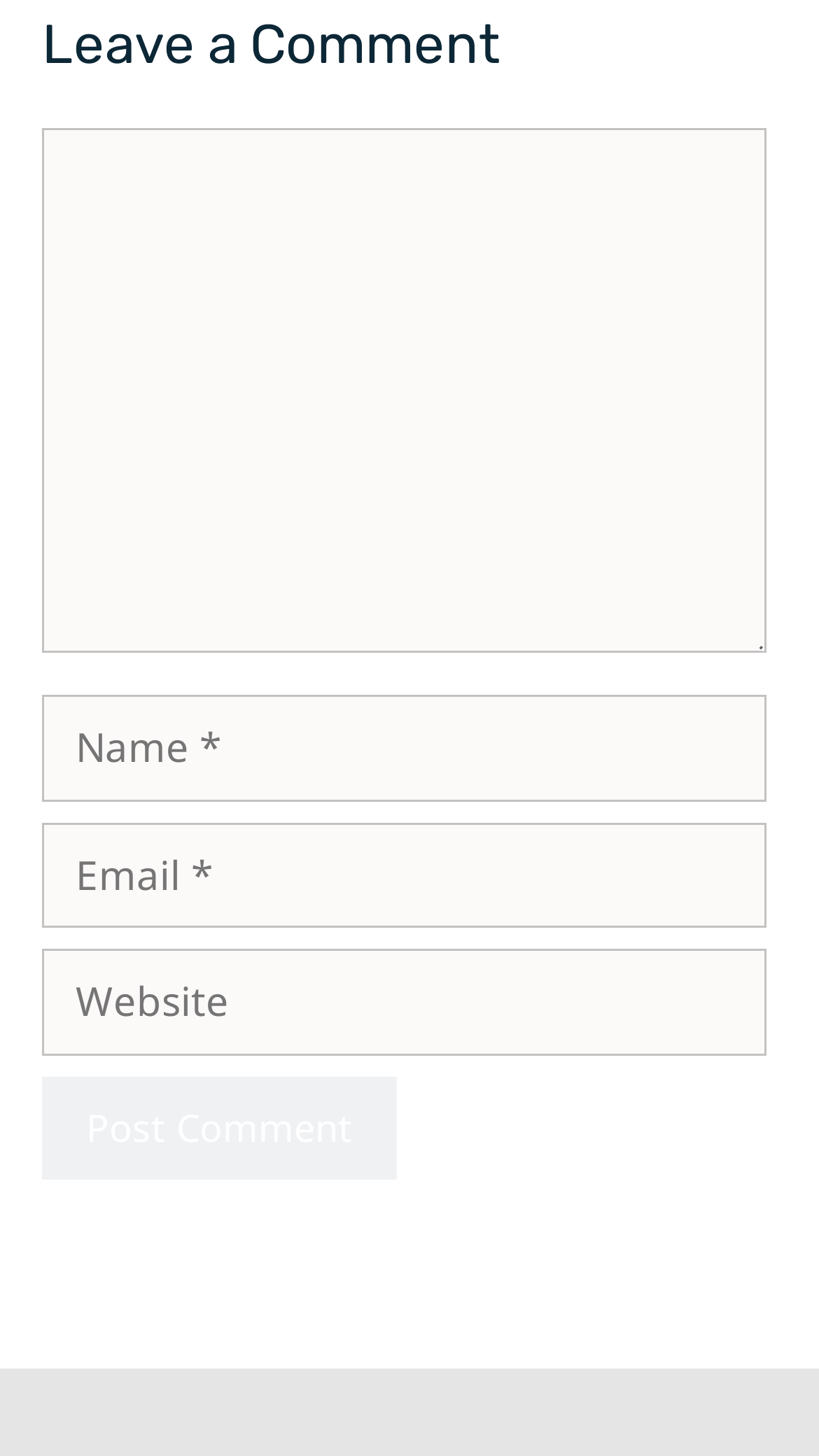Could you please study the image and provide a detailed answer to the question:
What is the purpose of the text box labeled 'Comment'?

The purpose of the text box labeled 'Comment' is to allow users to leave a comment, as indicated by the heading 'Leave a Comment' above the text box.